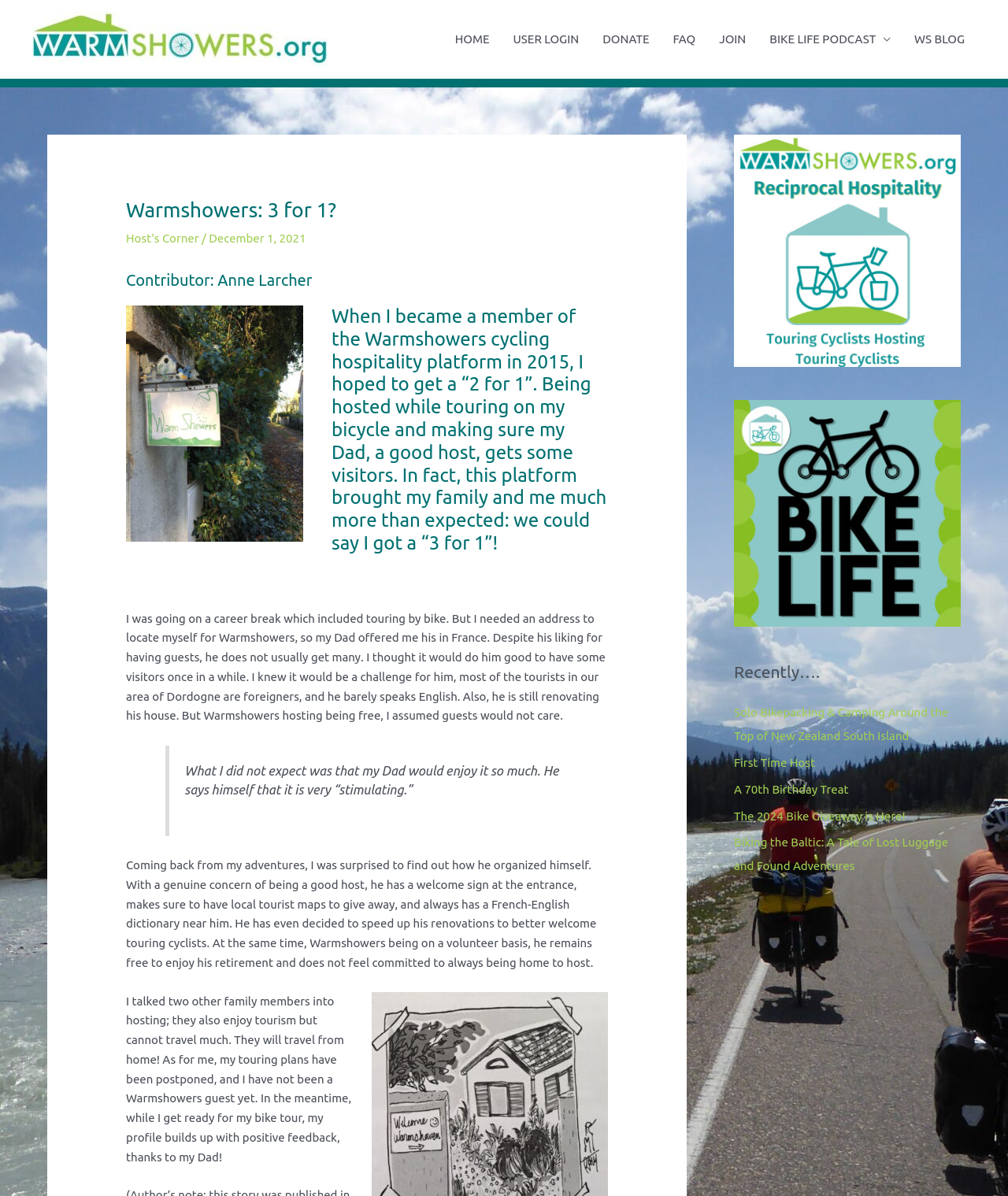Identify the bounding box coordinates for the region to click in order to carry out this instruction: "go to movierulz". Provide the coordinates using four float numbers between 0 and 1, formatted as [left, top, right, bottom].

None